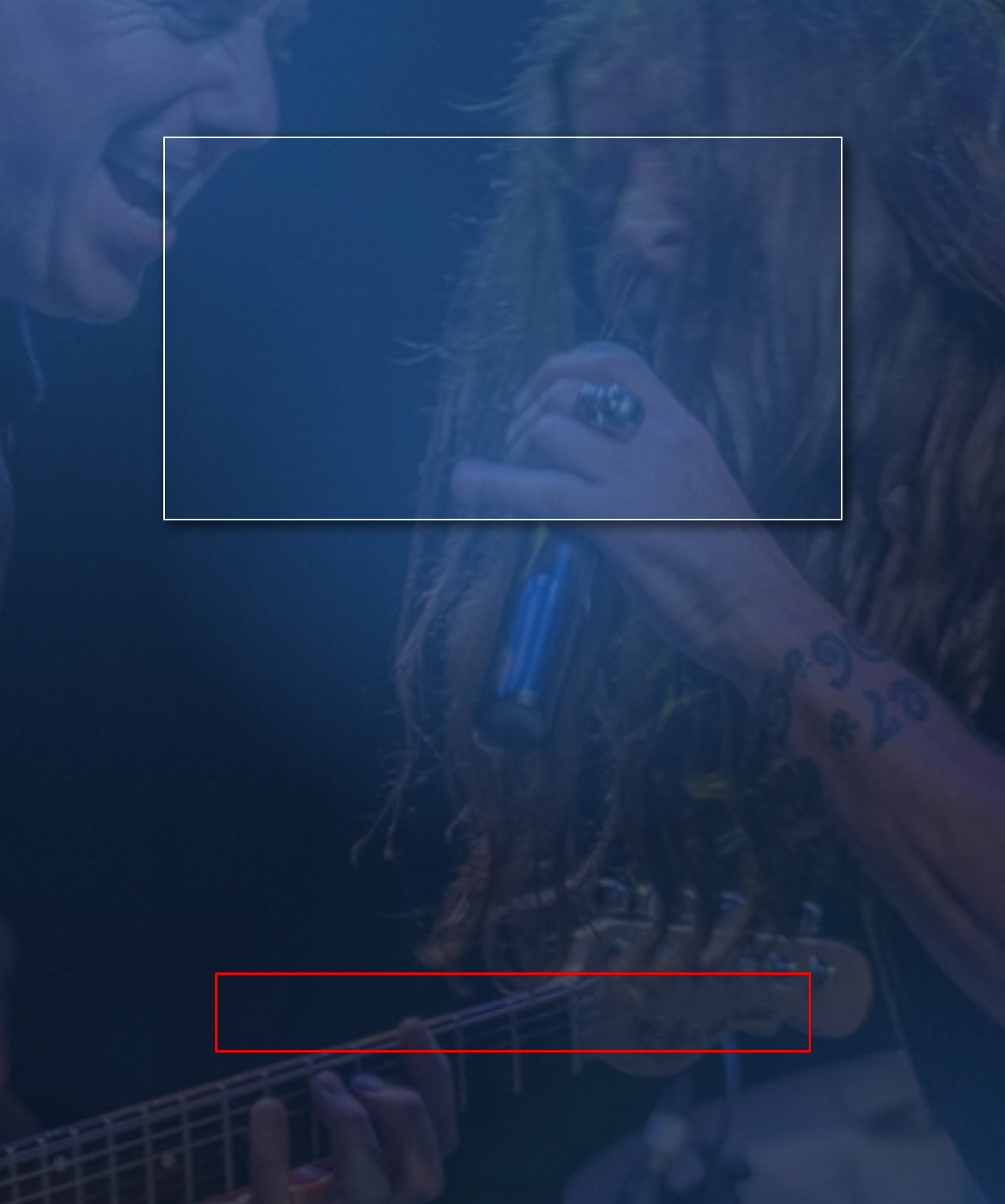Identify and transcribe the text content enclosed by the red bounding box in the given screenshot.

From the opening notes of the timeless classic "Turn the Page" to the energetic anthems like "Hollywood Nights," "Old Time Rock and Roll," and the unforgettable "Night Moves," FOREVER SEGER invites you to relive the soundtrack of your life. Get ready to dance and sing along to the tunes that have stood the test of time.